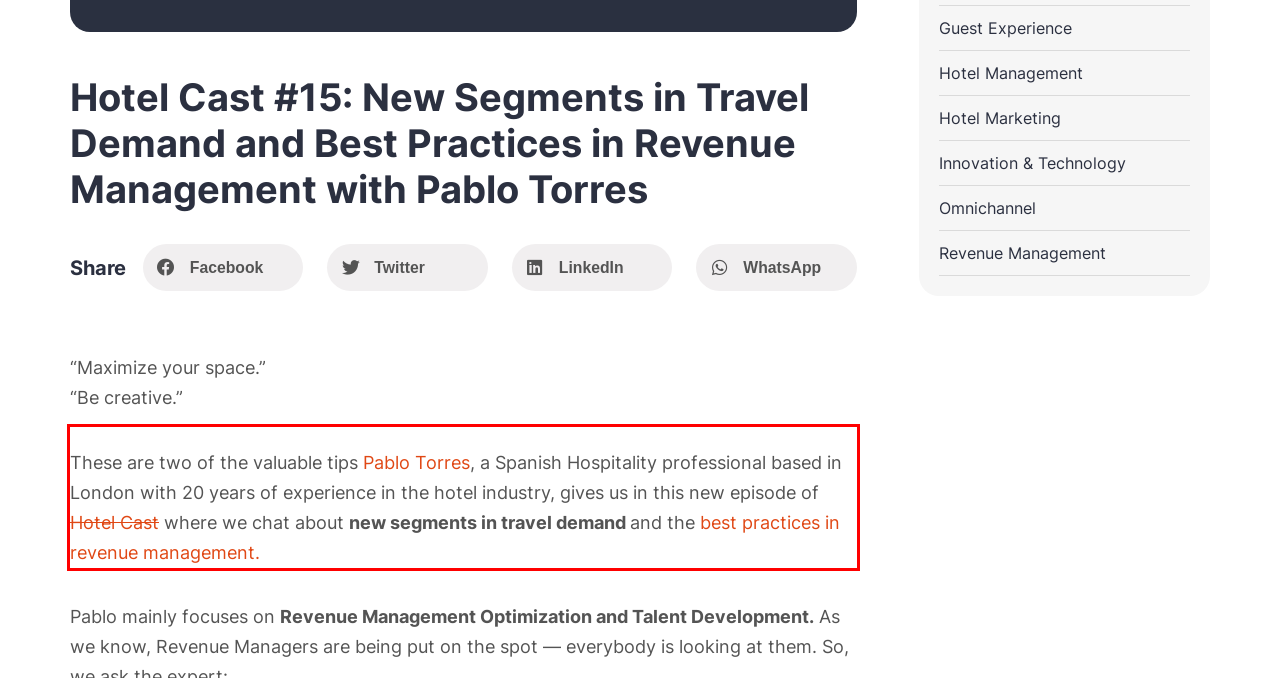Within the screenshot of the webpage, locate the red bounding box and use OCR to identify and provide the text content inside it.

These are two of the valuable tips Pablo Torres, a Spanish Hospitality professional based in London with 20 years of experience in the hotel industry, gives us in this new episode of Hotel Cast where we chat about new segments in travel demand and the best practices in revenue management.